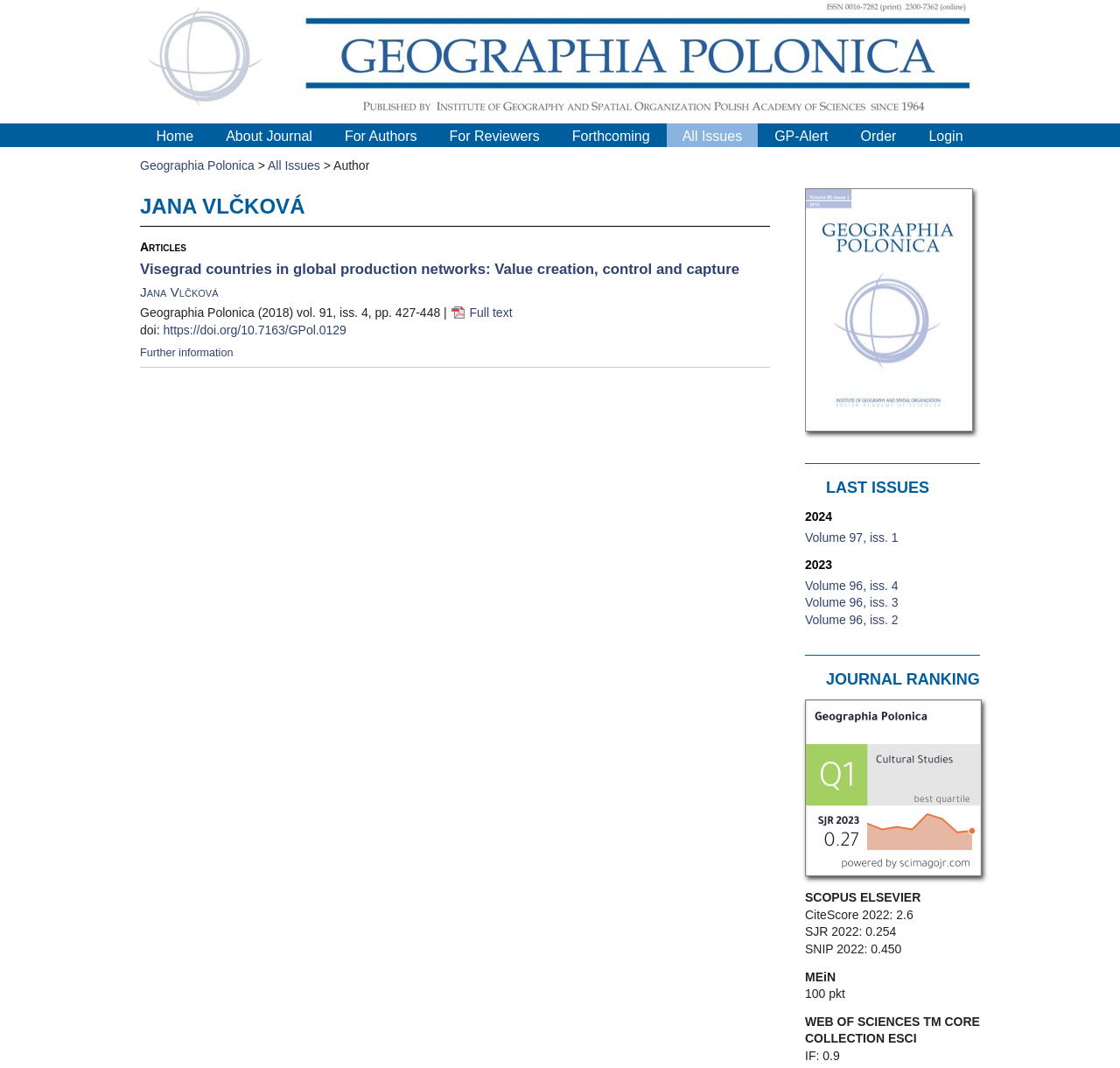Based on the element description: "Volume 96, iss. 3", identify the UI element and provide its bounding box coordinates. Use four float numbers between 0 and 1, [left, top, right, bottom].

[0.719, 0.558, 0.802, 0.571]